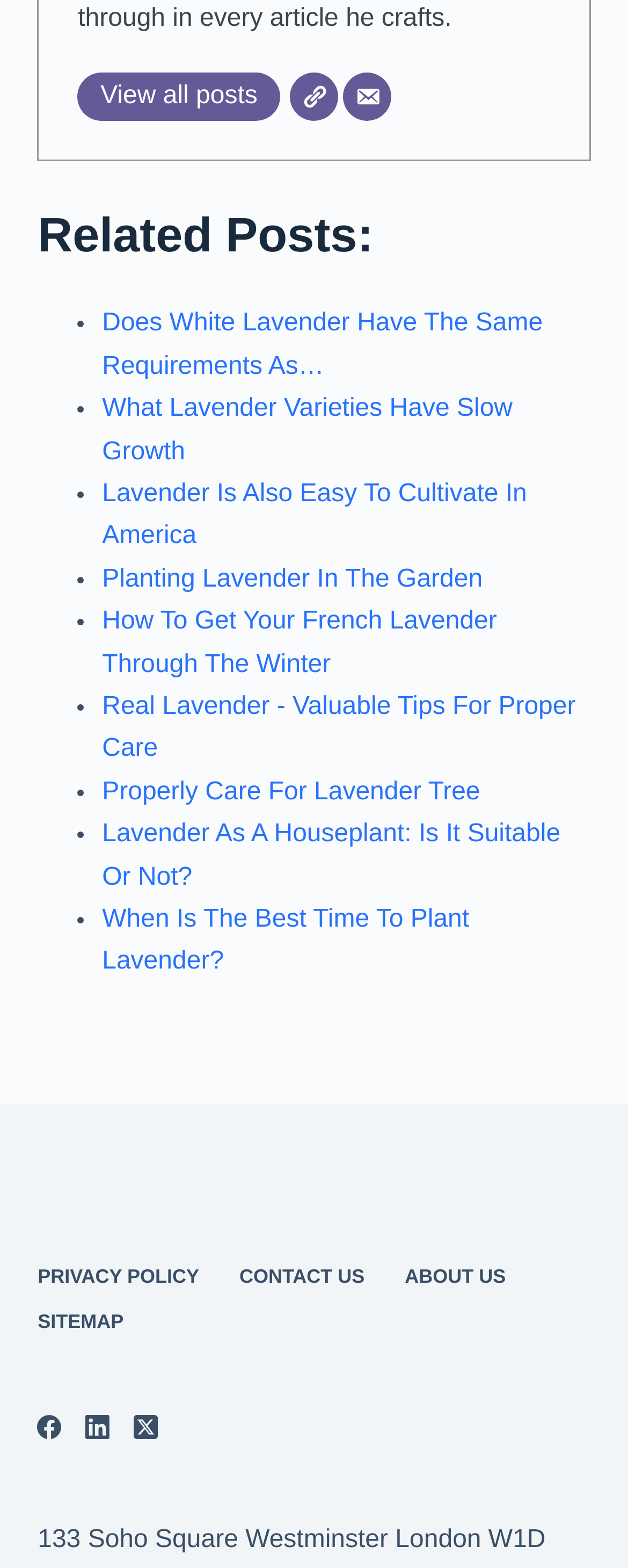Indicate the bounding box coordinates of the clickable region to achieve the following instruction: "Go to the website."

[0.463, 0.047, 0.539, 0.078]